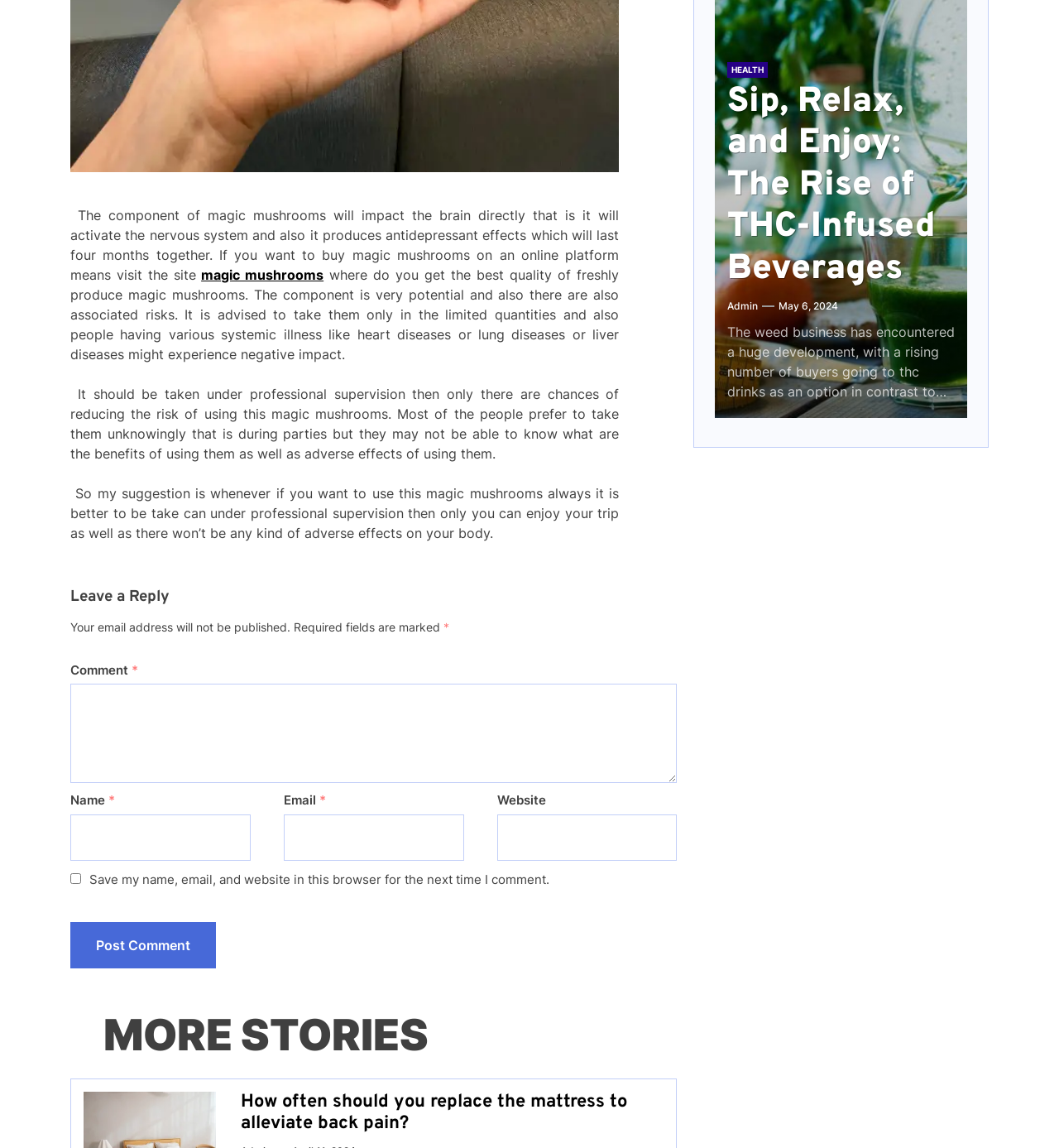How many articles are listed under 'MORE STORIES'?
Craft a detailed and extensive response to the question.

To determine the number of articles under 'MORE STORIES', we can examine the heading elements on the webpage. There are two heading elements under 'MORE STORIES', which suggests that there are two articles listed.